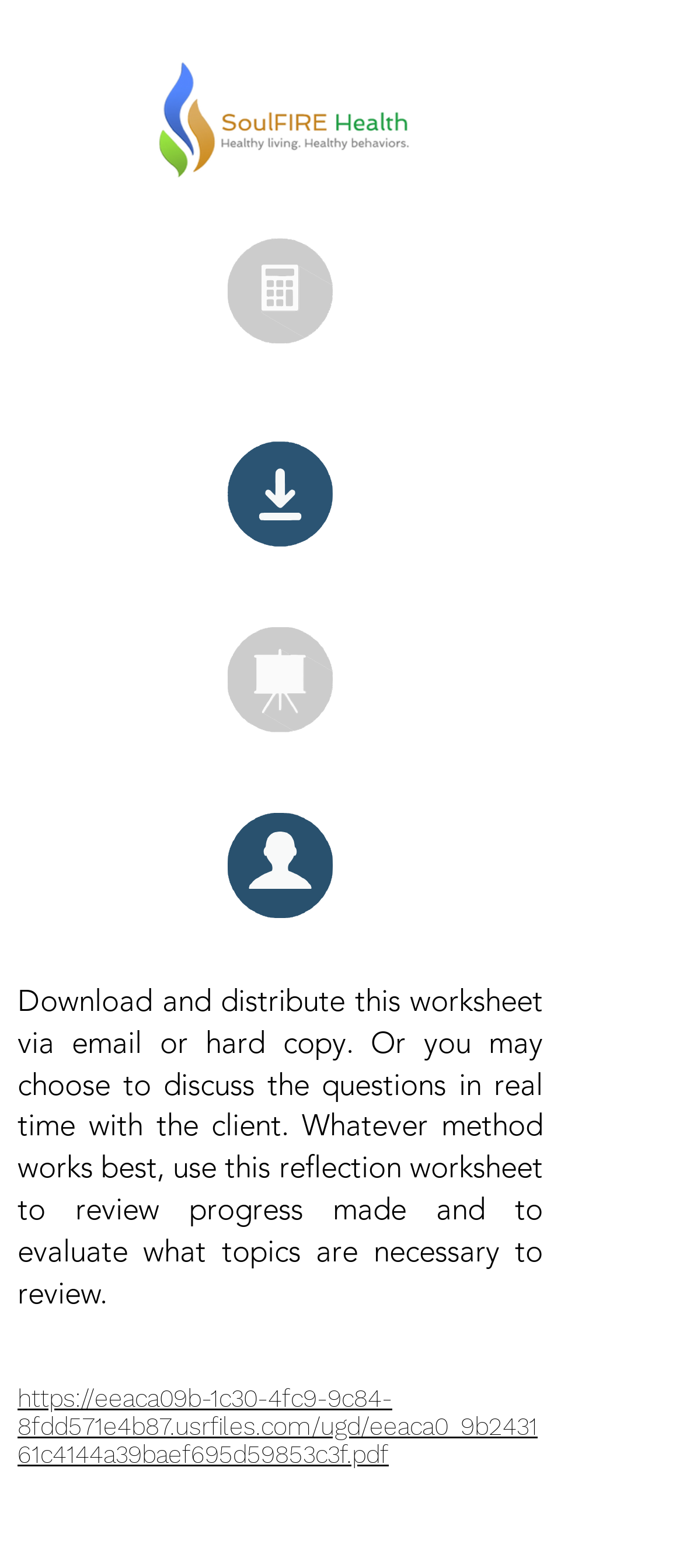Determine the bounding box coordinates for the HTML element mentioned in the following description: "https://eeaca09b-1c30-4fc9-9c84-8fdd571e4b87.usrfiles.com/ugd/eeaca0_9b243161c4144a39baef695d59853c3f.pdf". The coordinates should be a list of four floats ranging from 0 to 1, represented as [left, top, right, bottom].

[0.026, 0.883, 0.787, 0.936]